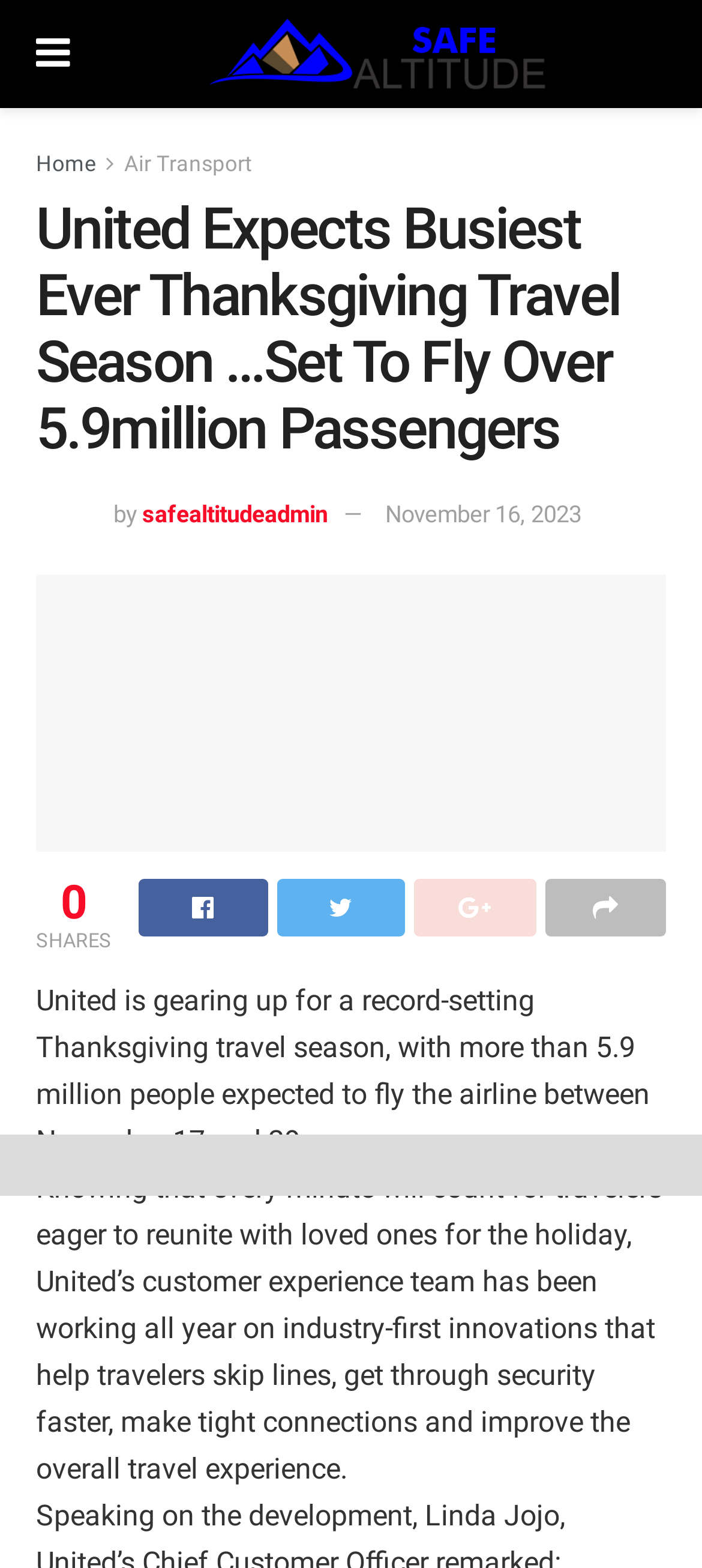What is the purpose of United's customer experience team?
Utilize the image to construct a detailed and well-explained answer.

The answer can be found in the StaticText element with the text 'Knowing that every minute will count for travelers eager to reunite with loved ones for the holiday, United’s customer experience team has been working all year on industry-first innovations that help travelers skip lines, get through security faster, make tight connections and improve the overall travel experience.'